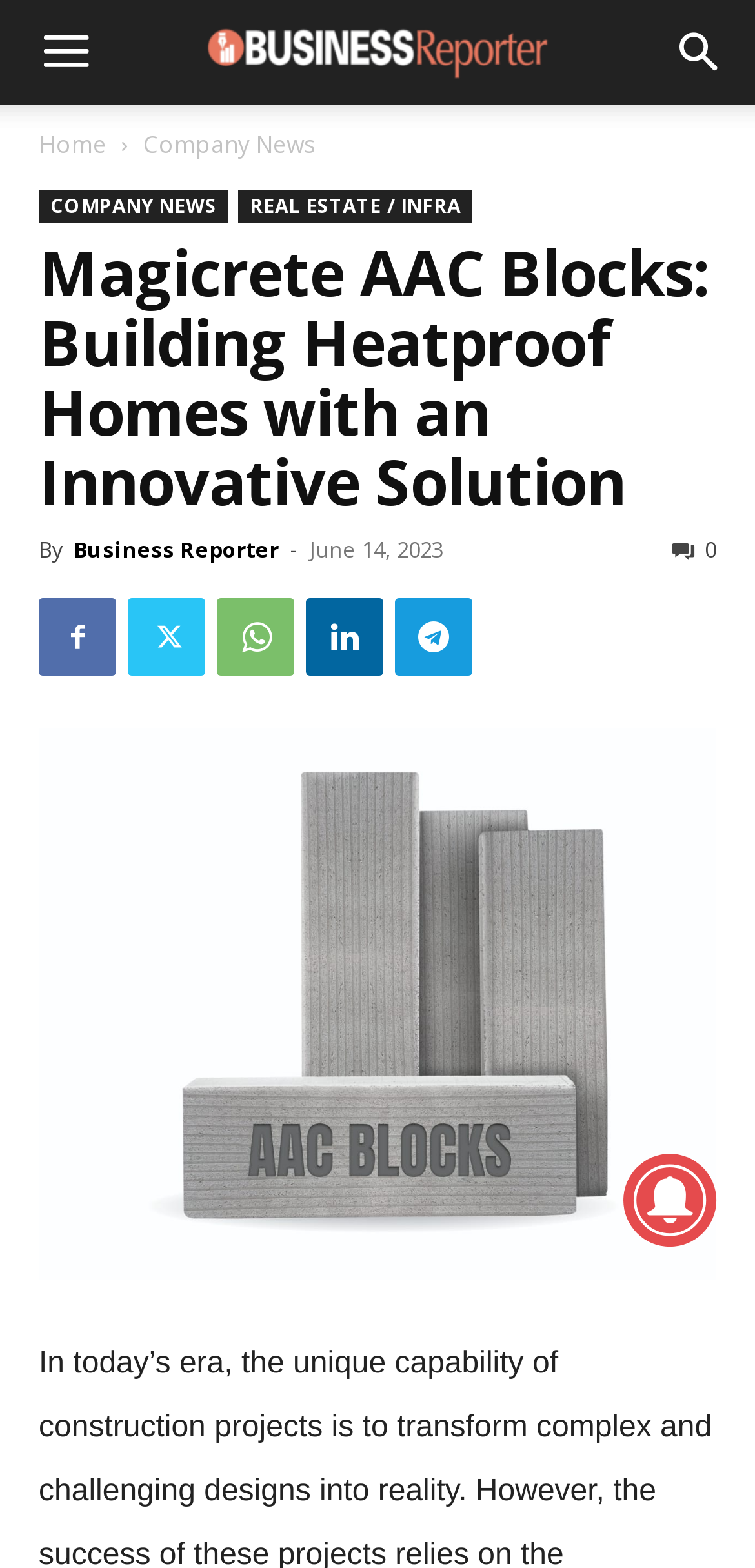Predict the bounding box of the UI element based on the description: "Real Estate / Infra". The coordinates should be four float numbers between 0 and 1, formatted as [left, top, right, bottom].

[0.315, 0.121, 0.626, 0.142]